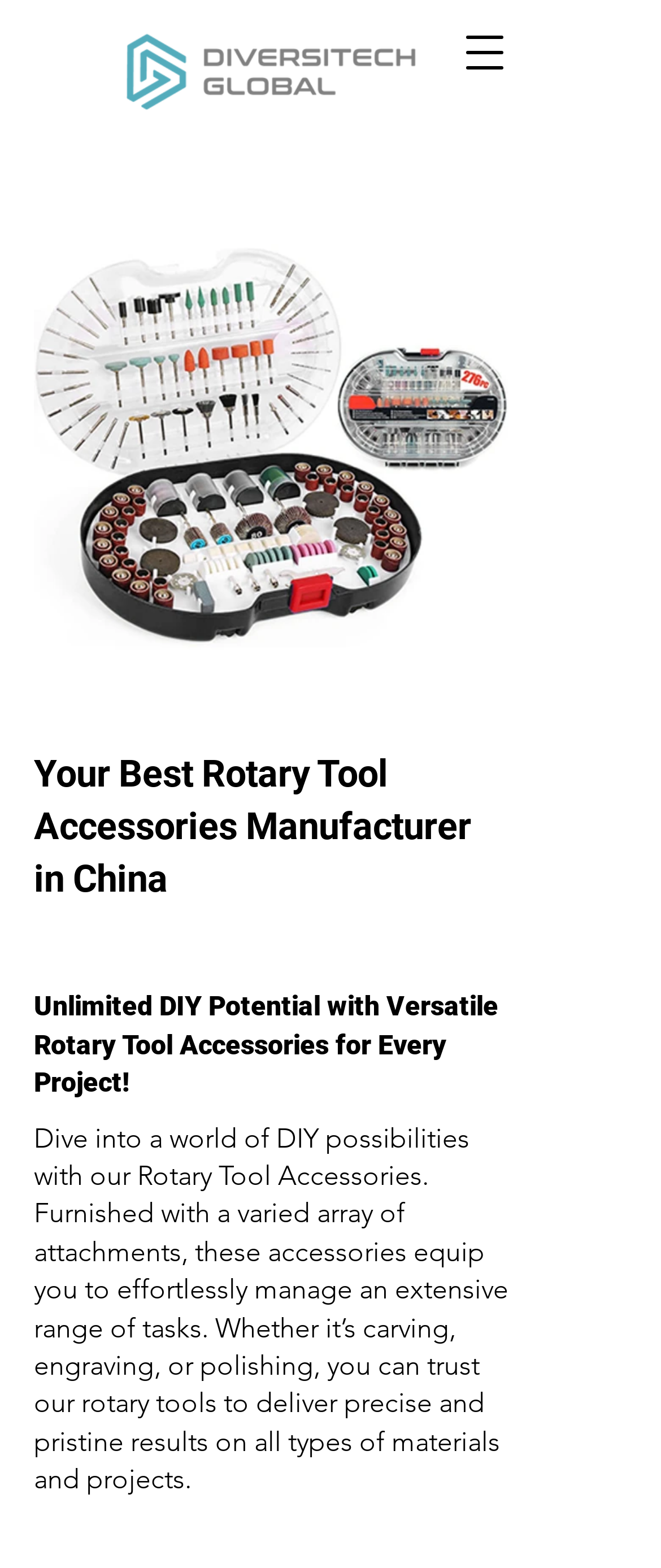Consider the image and give a detailed and elaborate answer to the question: 
What is the purpose of the rotary tool accessories?

I inferred the purpose of the rotary tool accessories by analyzing the text on the webpage. The text 'Dive into a world of DIY possibilities with our Rotary Tool Accessories' suggests that the purpose of these accessories is for DIY projects.